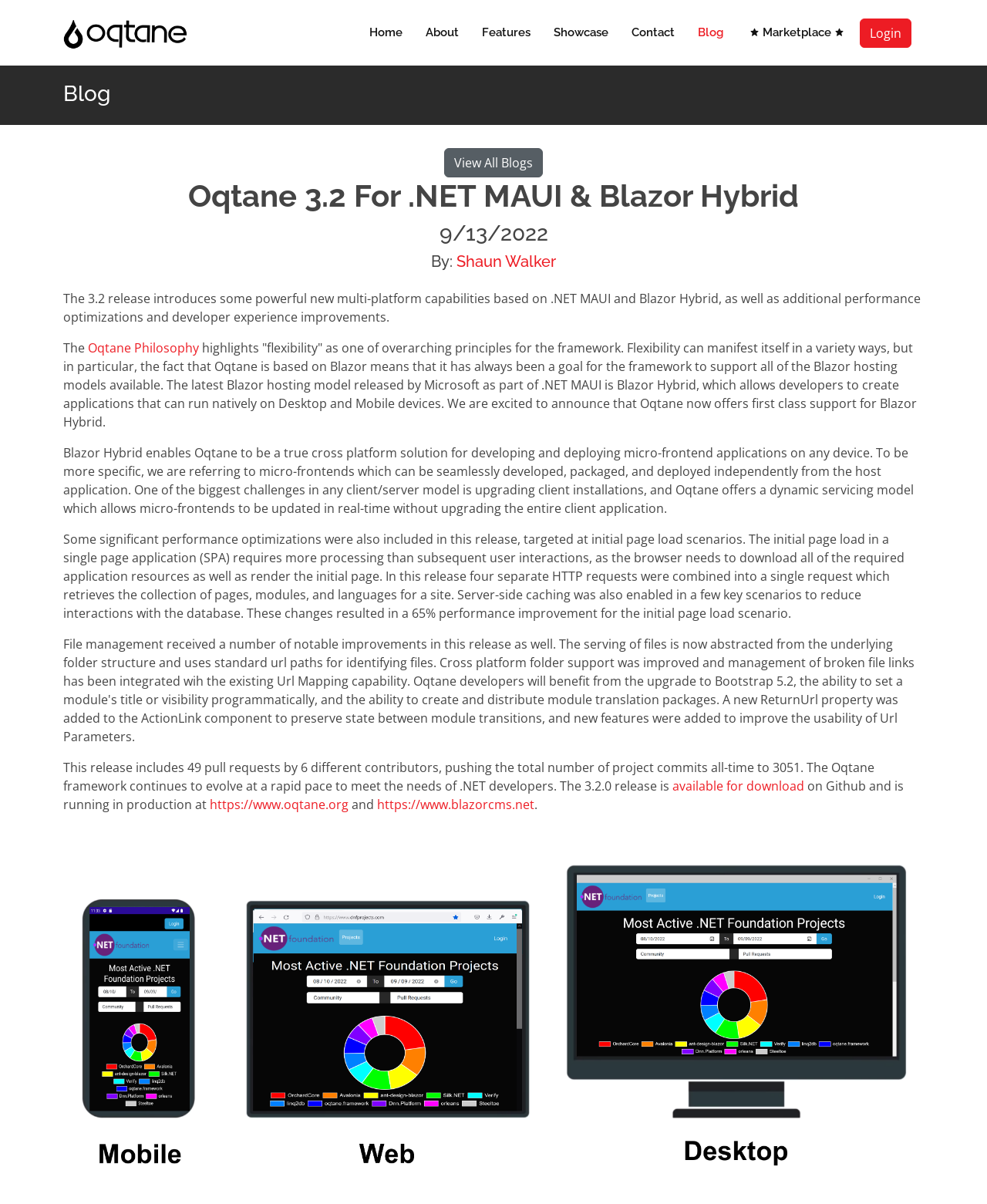Give an in-depth explanation of the webpage layout and content.

The webpage is about Oqtane 3.2, a CMS and application framework for Blazor and .NET MAUI. At the top, there is a logo and a link to the Oqtane homepage. Below the logo, there is a navigation menu with links to Home, About, Features, Showcase, Contact, Blog, and Marketplace.

On the left side of the page, there is a section with a heading "Blog" and a link to "View All Blogs". Below this section, there is a blog post titled "Oqtane 3.2 For .NET MAUI & Blazor Hybrid" with a date "9/13/2022" and an author "Shaun Walker". The blog post has a brief summary of the 3.2 release, which introduces new multi-platform capabilities based on .NET MAUI and Blazor Hybrid, as well as performance optimizations and developer experience improvements.

The blog post is divided into several sections. The first section explains the Oqtane philosophy, highlighting flexibility as one of its overarching principles. The second section discusses the support for Blazor Hybrid, which enables Oqtane to be a true cross-platform solution for developing and deploying micro-frontend applications on any device. The third section describes the performance optimizations included in this release, which resulted in a 65% improvement for the initial page load scenario.

The blog post also mentions that this release includes 49 pull requests by 6 different contributors and provides links to download the release on Github and to the Oqtane and Blazor CMS websites. At the bottom of the page, there is a large image related to the Oqtane 3.2 release.